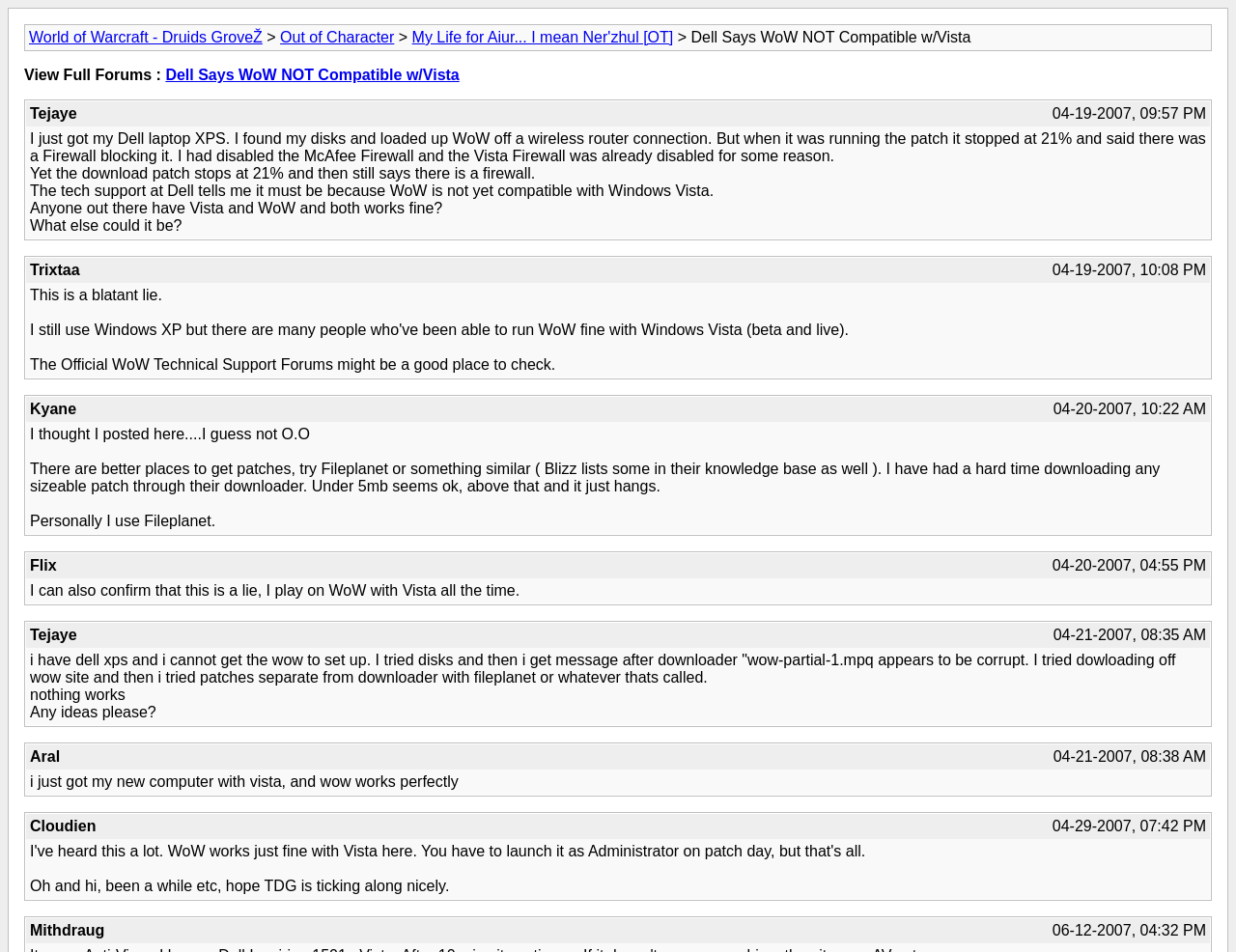Please predict the bounding box coordinates (top-left x, top-left y, bottom-right x, bottom-right y) for the UI element in the screenshot that fits the description: Out of Character

[0.227, 0.03, 0.319, 0.048]